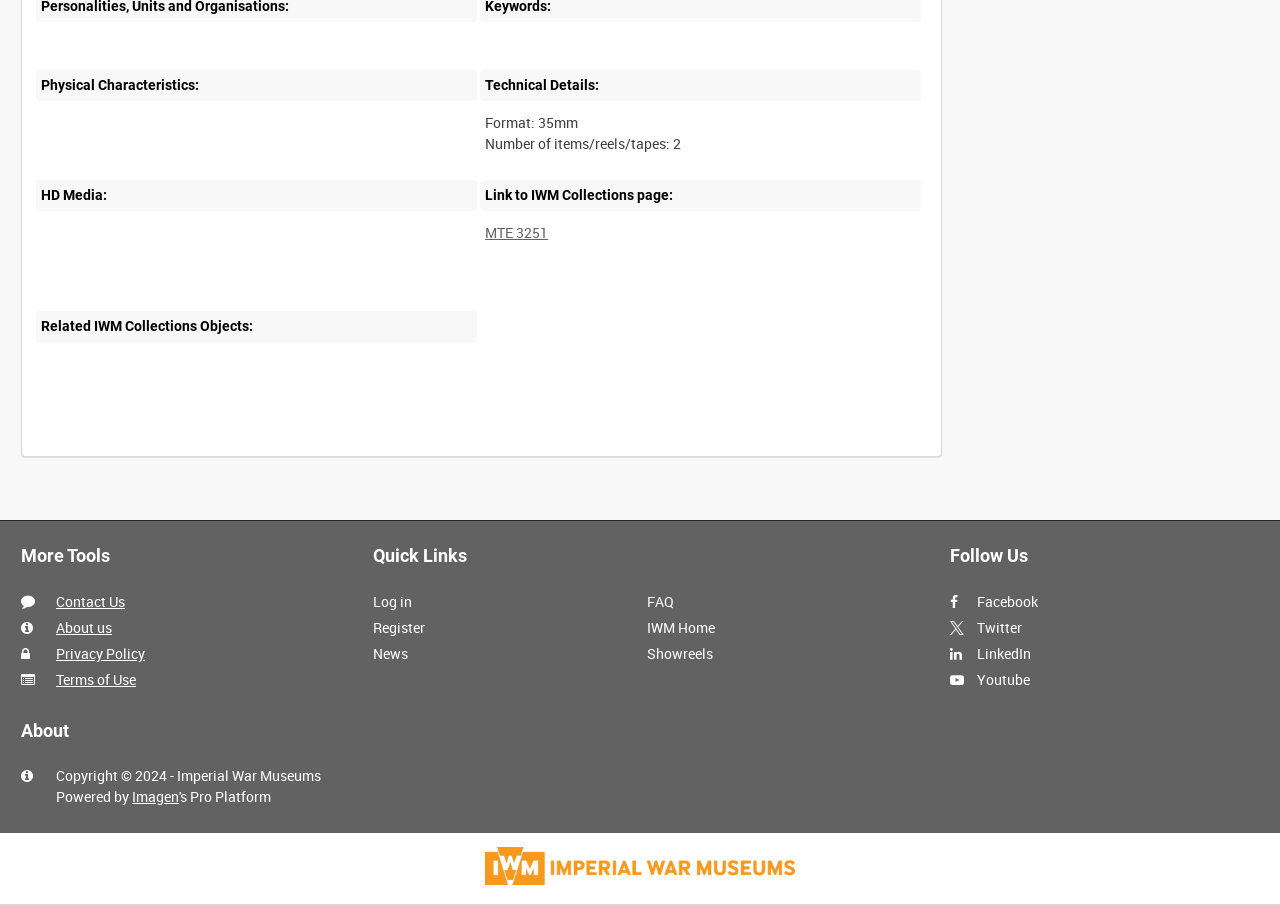Locate the bounding box coordinates of the segment that needs to be clicked to meet this instruction: "Click on the link to IWM Collections page".

[0.379, 0.207, 0.526, 0.224]